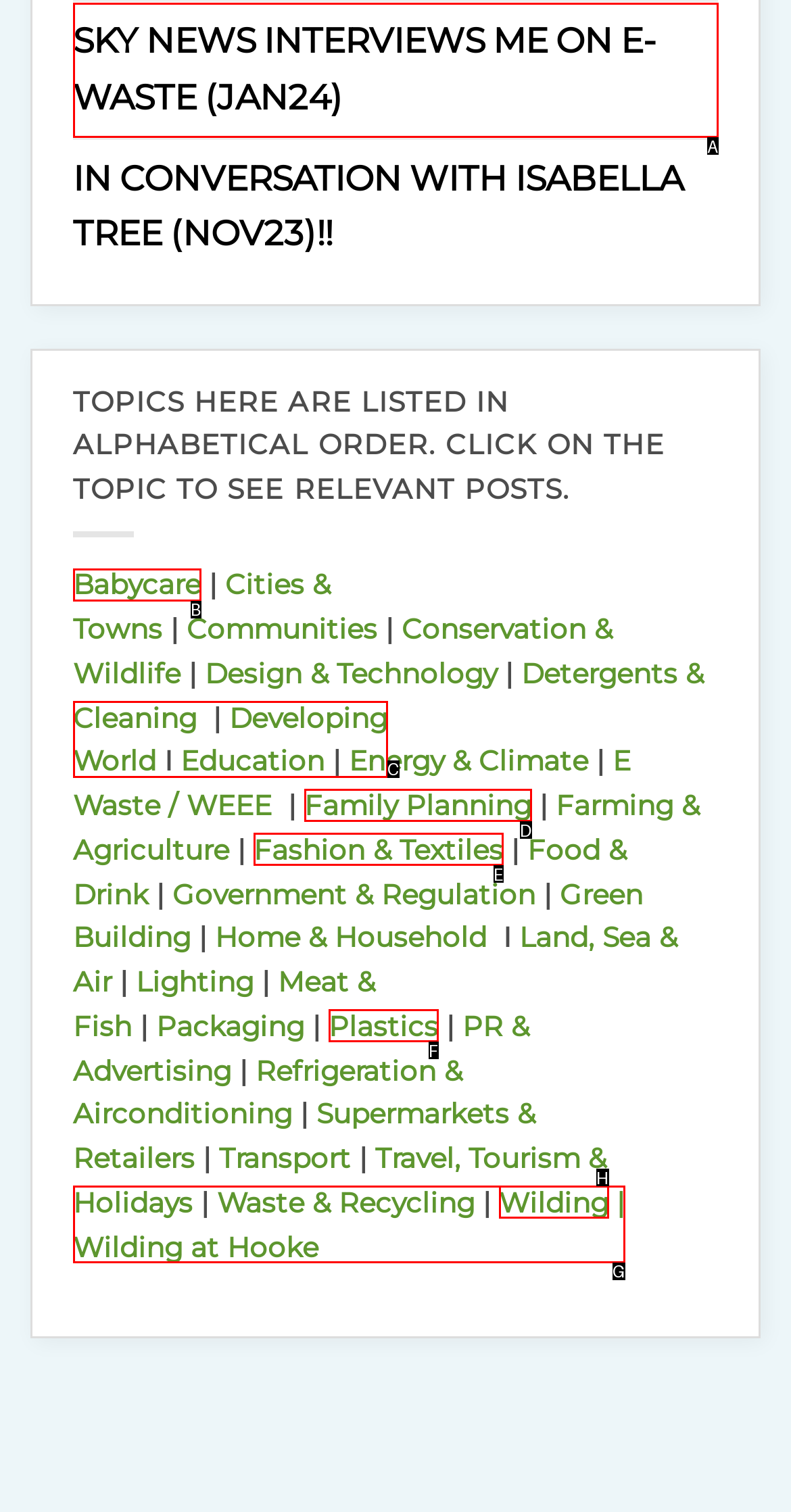Based on the provided element description: Family Planning, identify the best matching HTML element. Respond with the corresponding letter from the options shown.

D